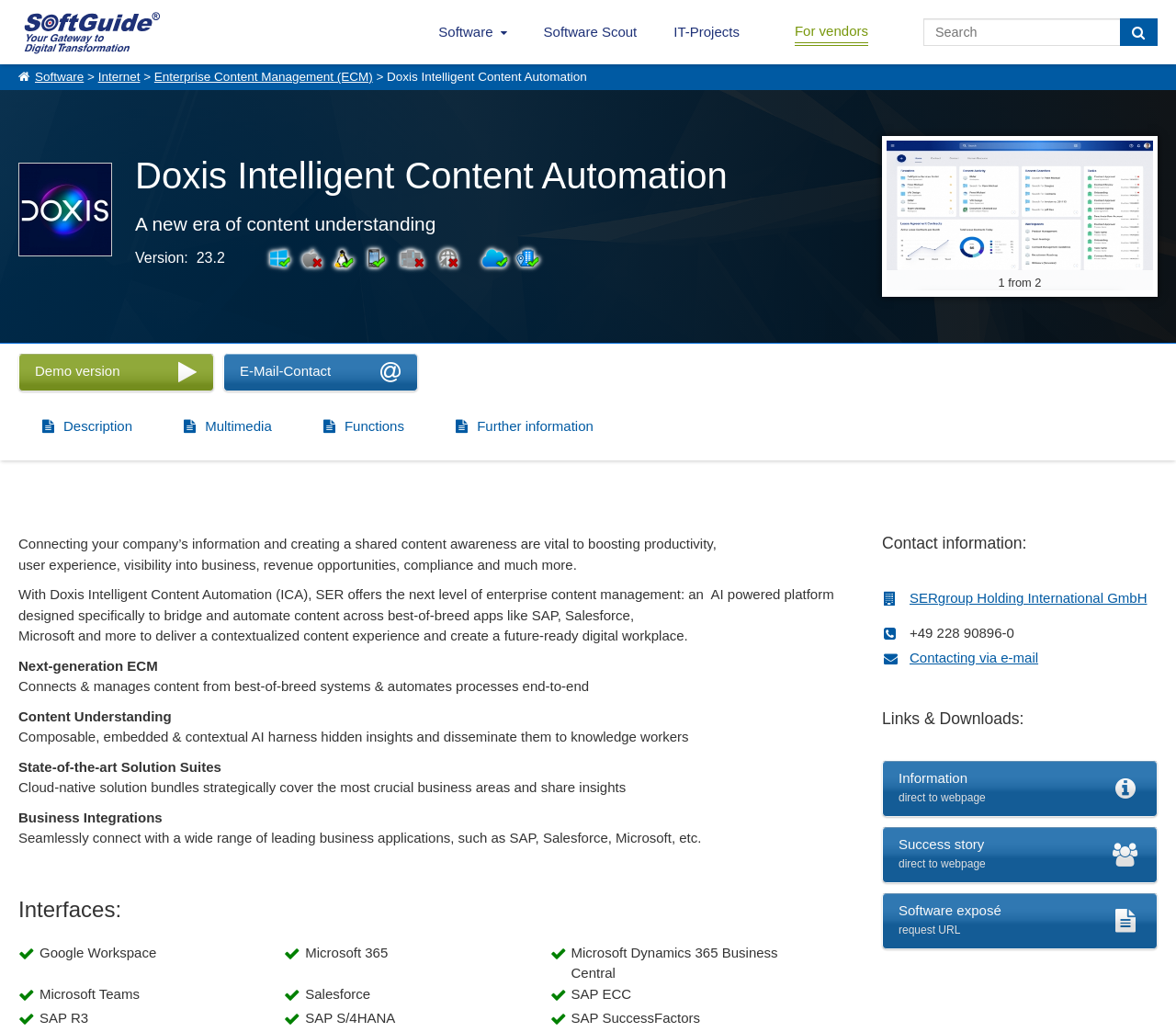Could you highlight the region that needs to be clicked to execute the instruction: "Search for software"?

[0.785, 0.018, 0.952, 0.045]